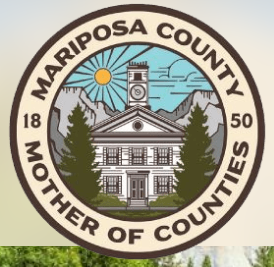What is shining above the building?
Refer to the screenshot and deliver a thorough answer to the question presented.

Above the historic building, a sun shines brightly, emphasizing the natural beauty of the region.